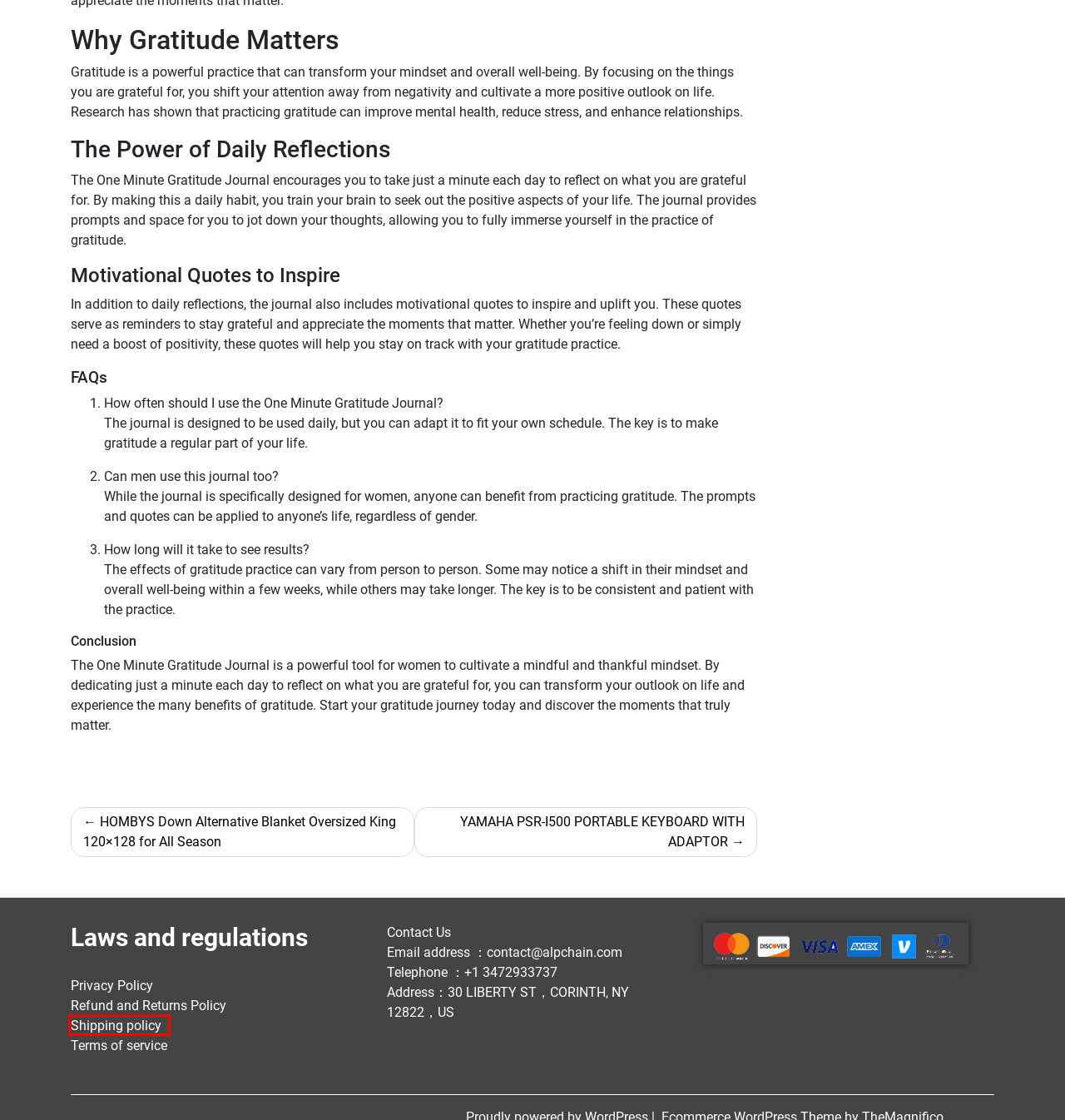You have a screenshot of a webpage with a red rectangle bounding box around an element. Identify the best matching webpage description for the new page that appears after clicking the element in the bounding box. The descriptions are:
A. Privacy Policy – alpchain
B. Refund and Returns Policy – alpchain
C. Shipping policy – alpchain
D. Free Ecommerce Center WordPress Theme
E. Blog Tool, Publishing Platform, and CMS – WordPress.org
F. Terms of service – alpchain
G. YAMAHA PSR-I500 PORTABLE KEYBOARD WITH ADAPTOR – alpchain
H. HOMBYS Down Alternative Blanket Oversized King 120×128 for All Season – alpchain

F